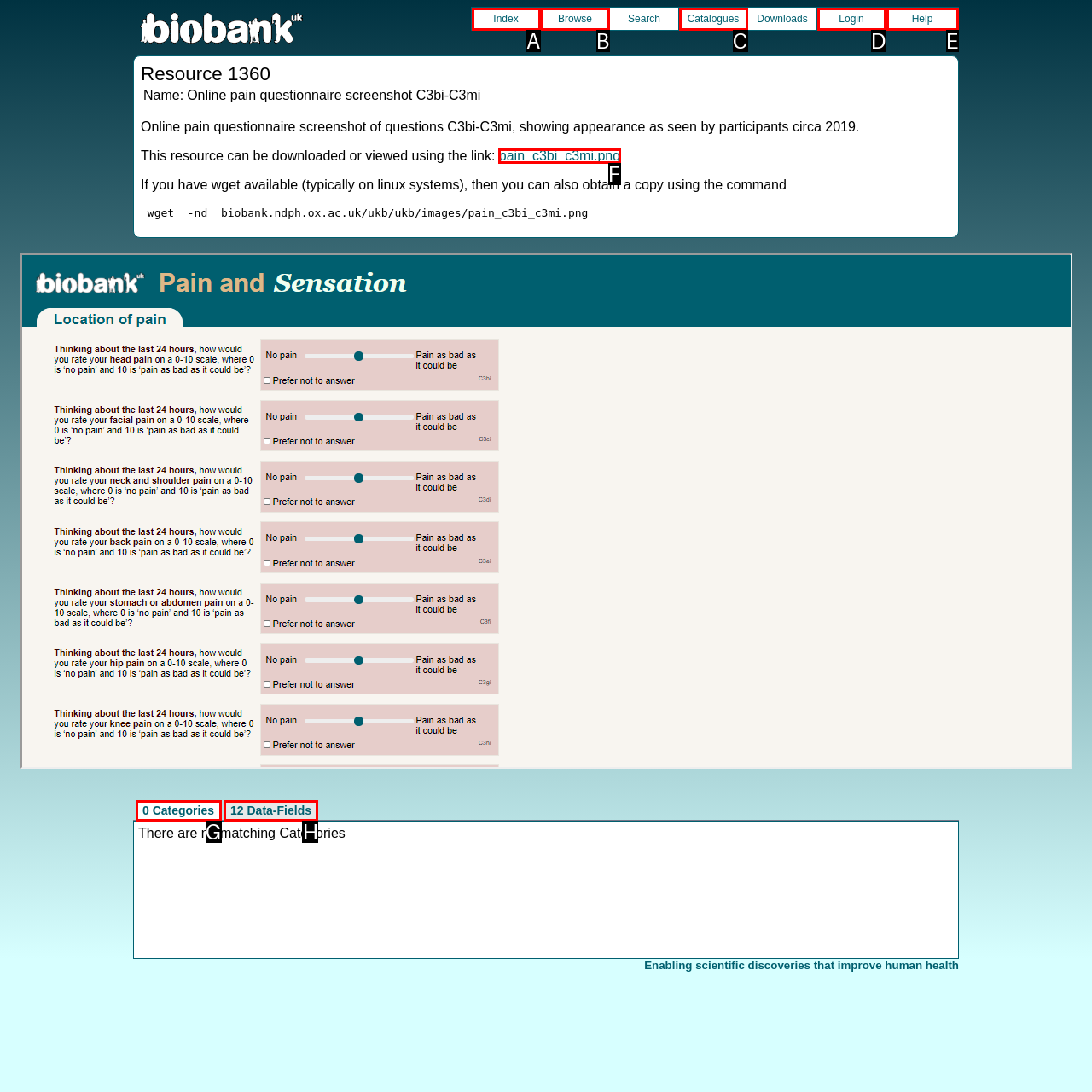Identify the HTML element that best fits the description: 12 Data-Fields. Respond with the letter of the corresponding element.

H